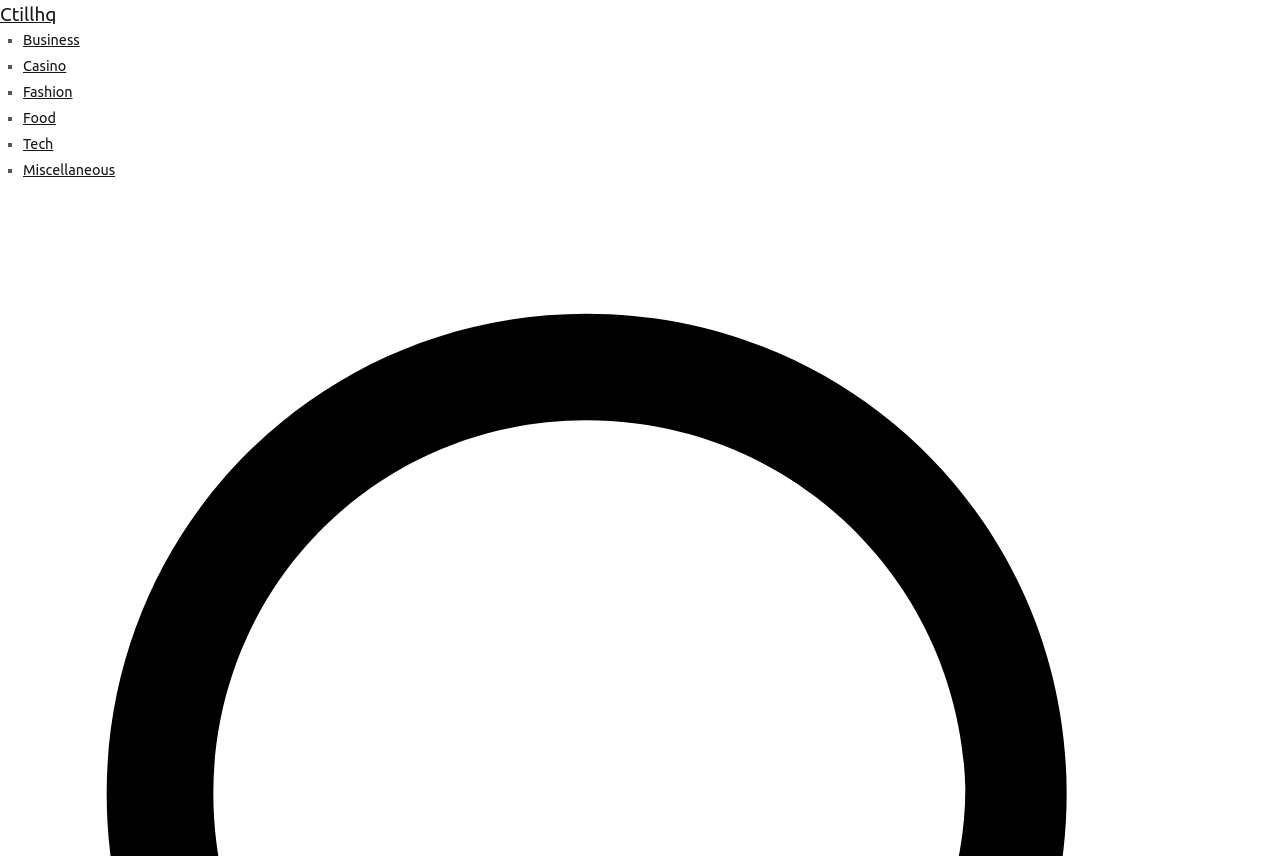How many categories are listed?
Using the screenshot, give a one-word or short phrase answer.

6